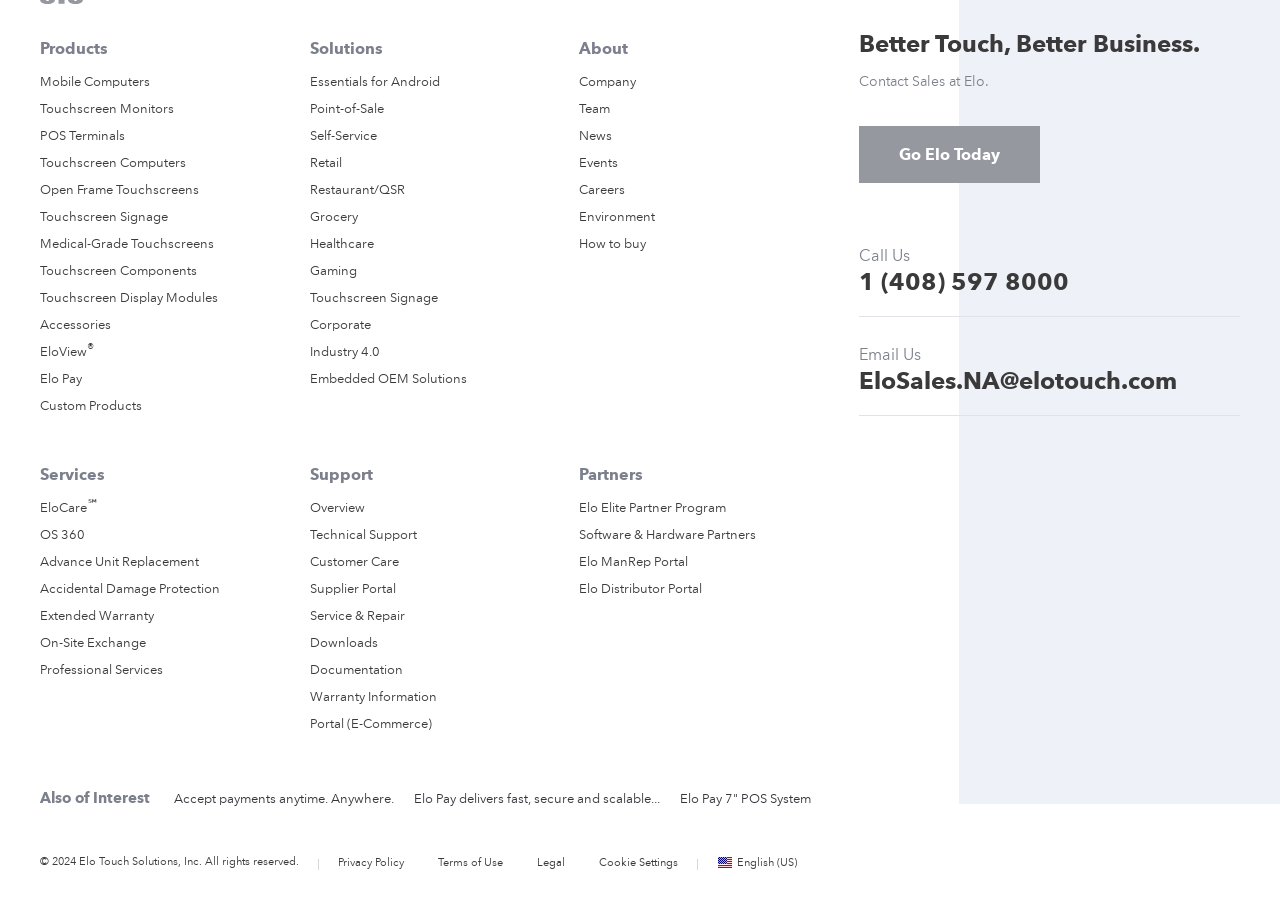Please identify the bounding box coordinates of the region to click in order to complete the given instruction: "Explore Retail solutions". The coordinates should be four float numbers between 0 and 1, i.e., [left, top, right, bottom].

[0.242, 0.23, 0.279, 0.244]